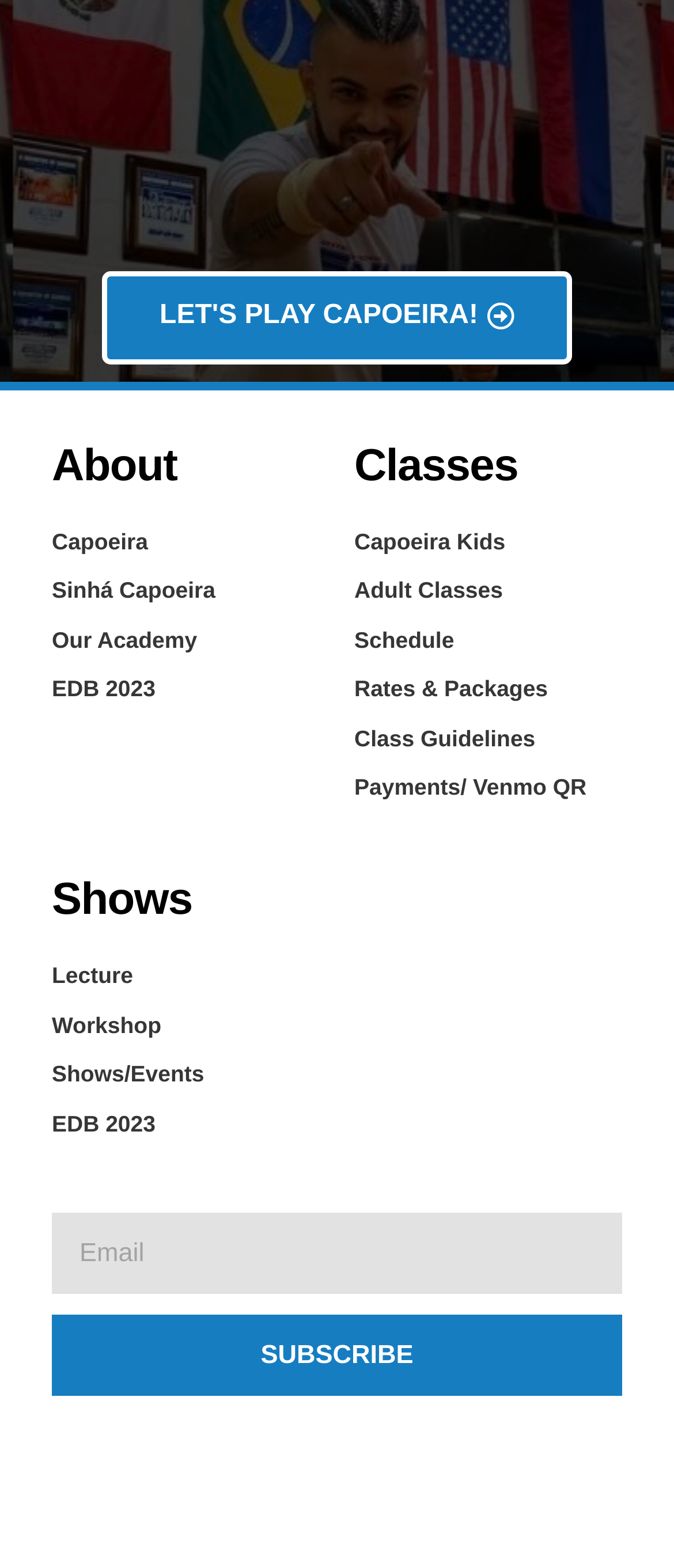What is the main topic of the website?
Refer to the screenshot and respond with a concise word or phrase.

Capoeira